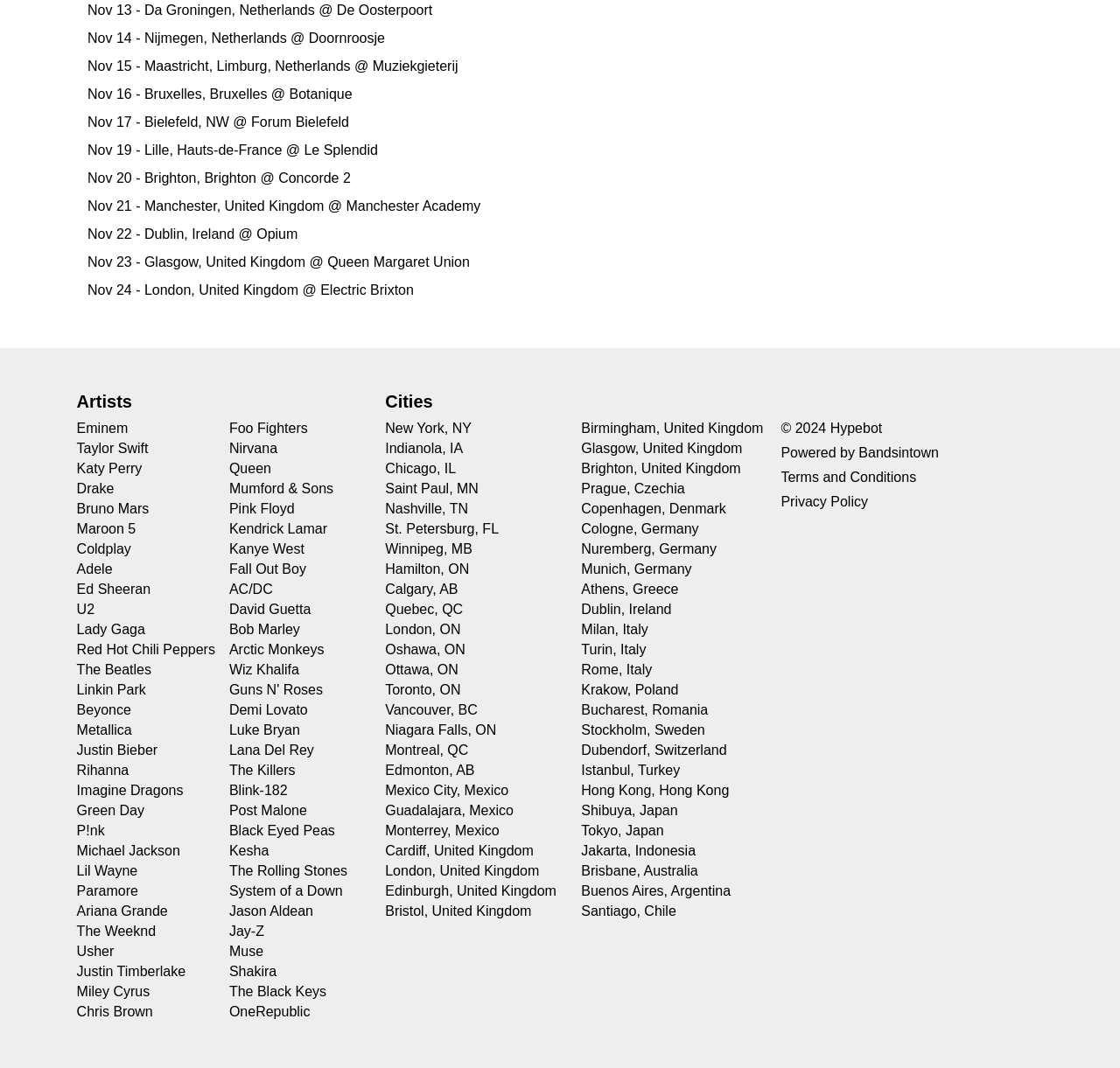Determine the bounding box coordinates of the region I should click to achieve the following instruction: "View concerts in New York, NY". Ensure the bounding box coordinates are four float numbers between 0 and 1, i.e., [left, top, right, bottom].

[0.344, 0.394, 0.421, 0.409]